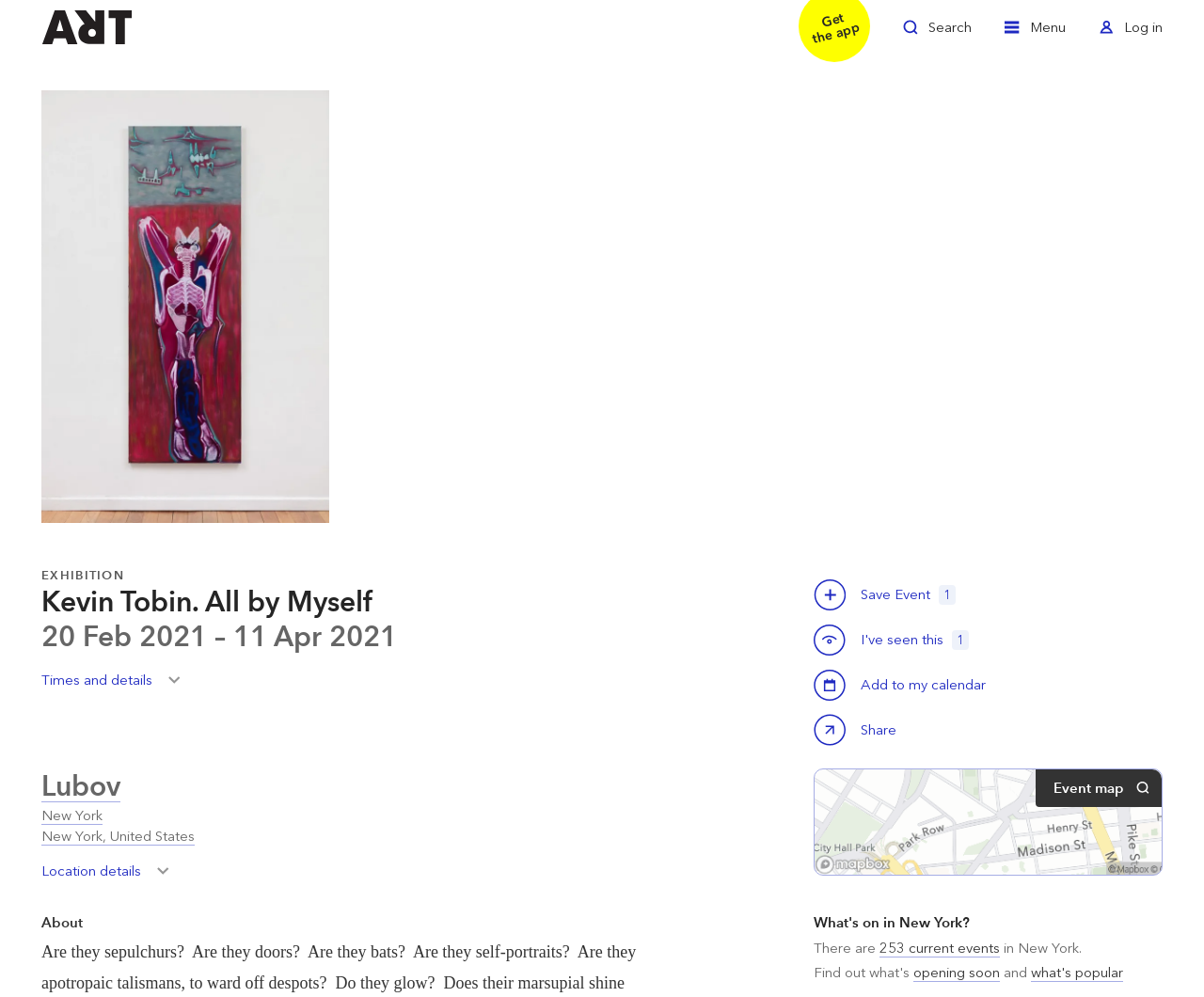Respond to the question below with a single word or phrase:
What is the name of the exhibition?

Kevin Tobin. All by Myself